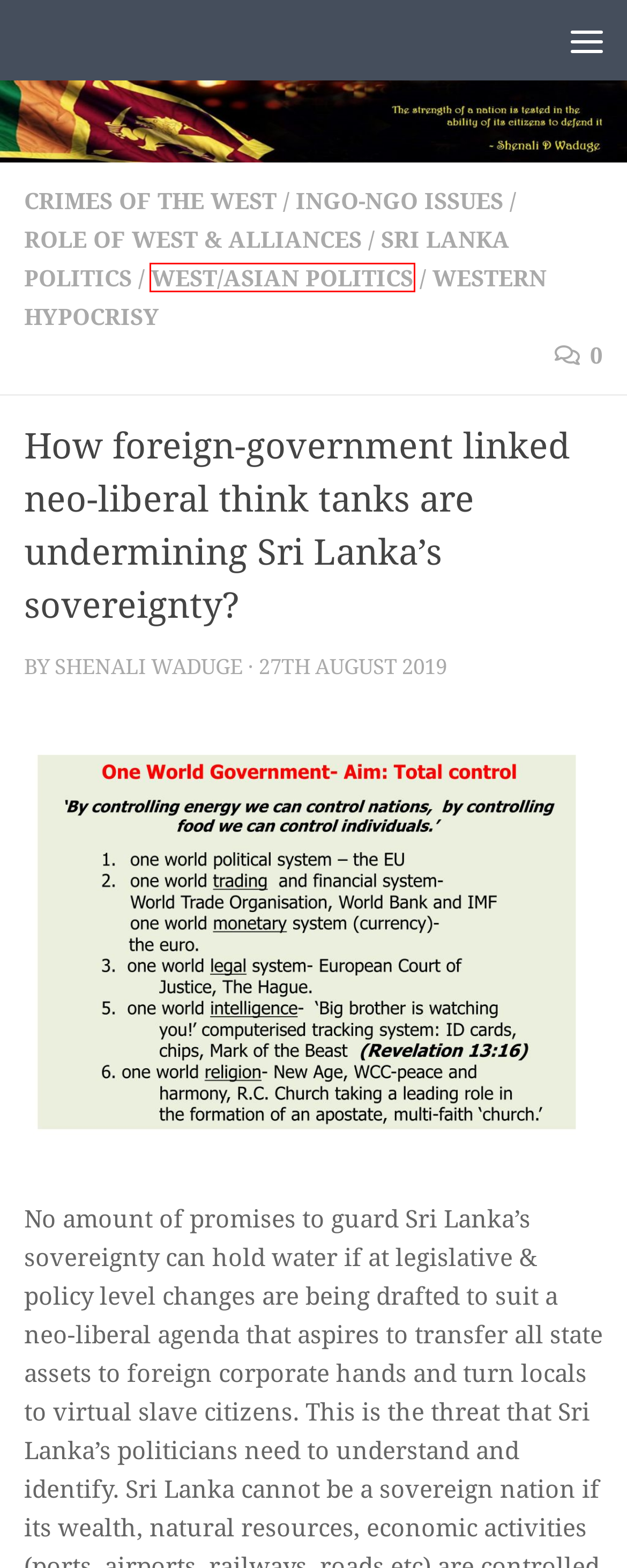Review the screenshot of a webpage which includes a red bounding box around an element. Select the description that best fits the new webpage once the element in the bounding box is clicked. Here are the candidates:
A. INGO-NGO issues Archives
B. Crimes of the West Archives
C. 9th June 2024 – Shenali Waduge
D. May 2024 – Shenali Waduge
E. 5th June 2024 – Shenali Waduge
F. West/Asian Politics Archives
G. Role of West & Alliances Archives
H. Western hypocrisy Archives

F